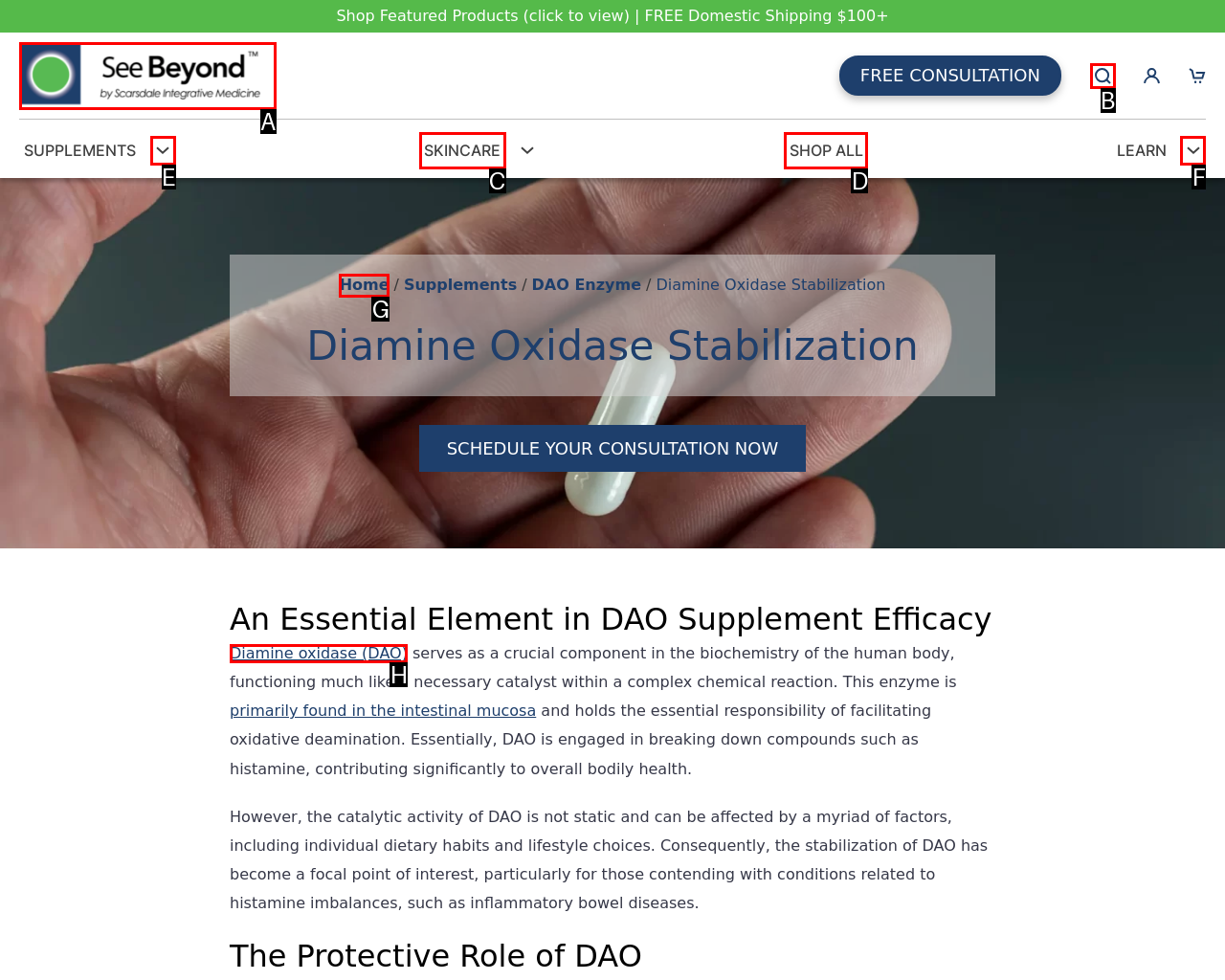Identify the UI element that corresponds to this description: parent_node: LEARN aria-label="Learn Sub menu"
Respond with the letter of the correct option.

F